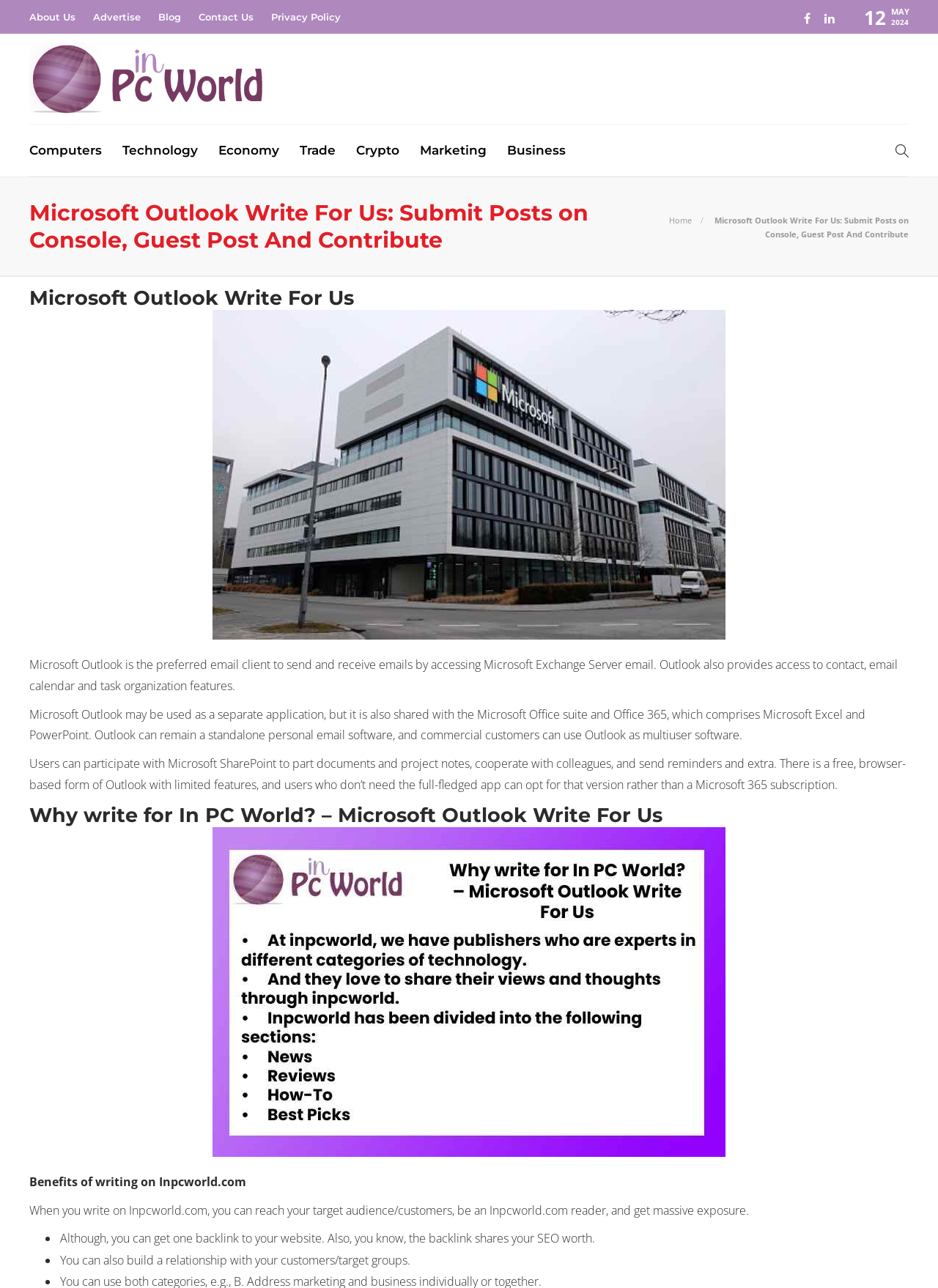Identify the bounding box coordinates of the element to click to follow this instruction: 'Click on the link to learn about the Shibboleth Diet'. Ensure the coordinates are four float values between 0 and 1, provided as [left, top, right, bottom].

None